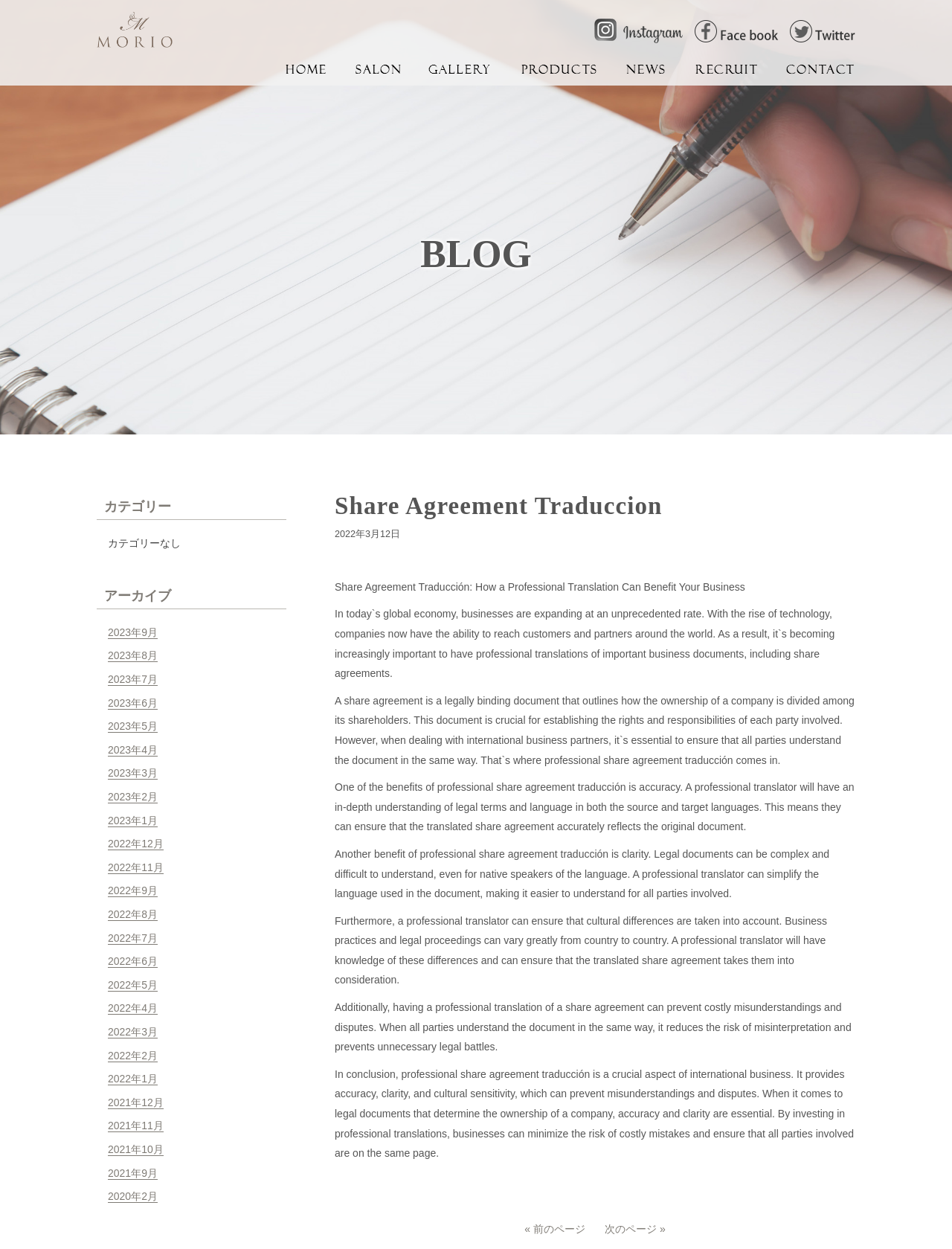Can you show the bounding box coordinates of the region to click on to complete the task described in the instruction: "Go to the next page"?

[0.633, 0.978, 0.701, 0.989]